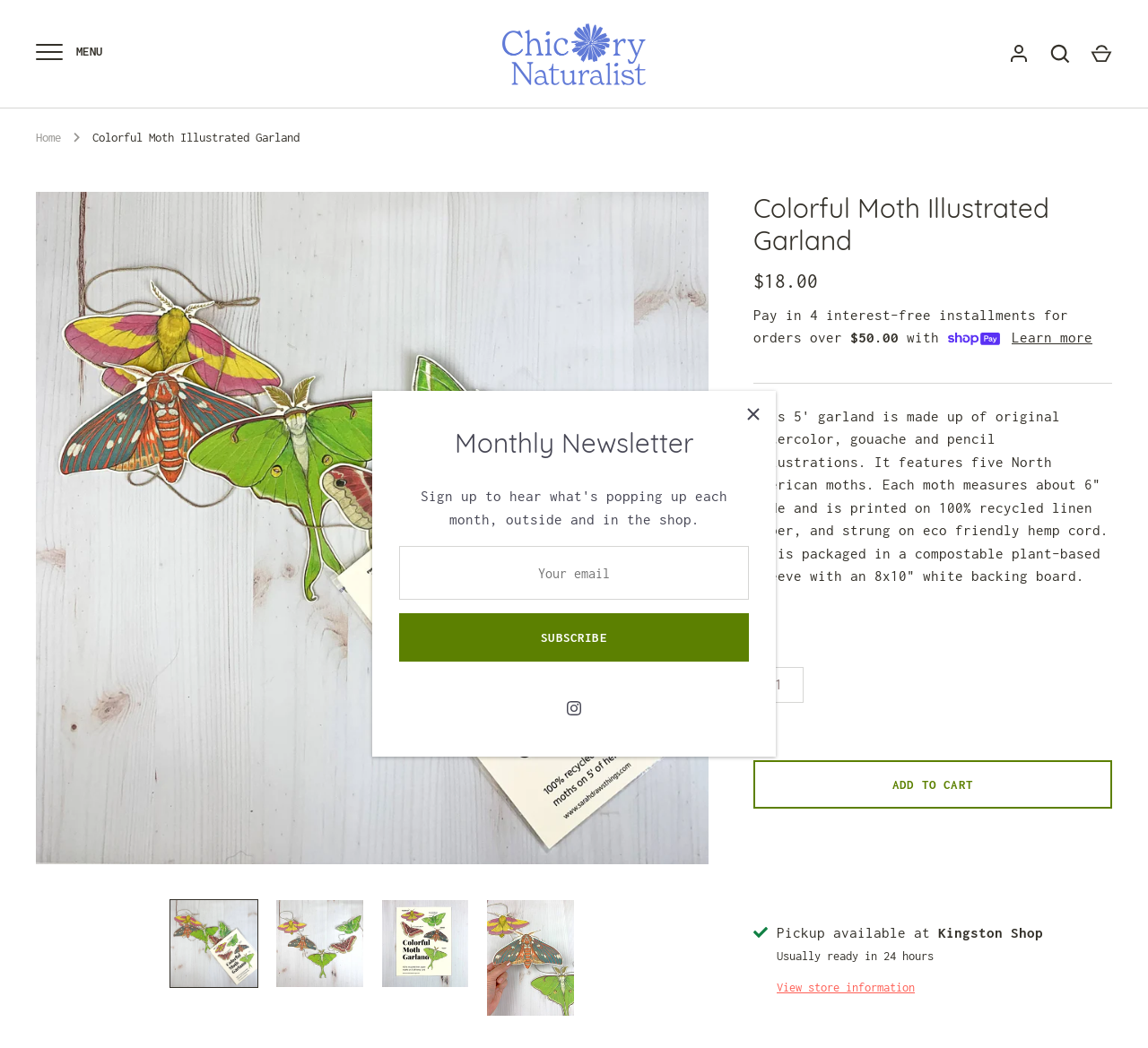Please find the bounding box coordinates of the clickable region needed to complete the following instruction: "Search for something". The bounding box coordinates must consist of four float numbers between 0 and 1, i.e., [left, top, right, bottom].

[0.906, 0.033, 0.941, 0.07]